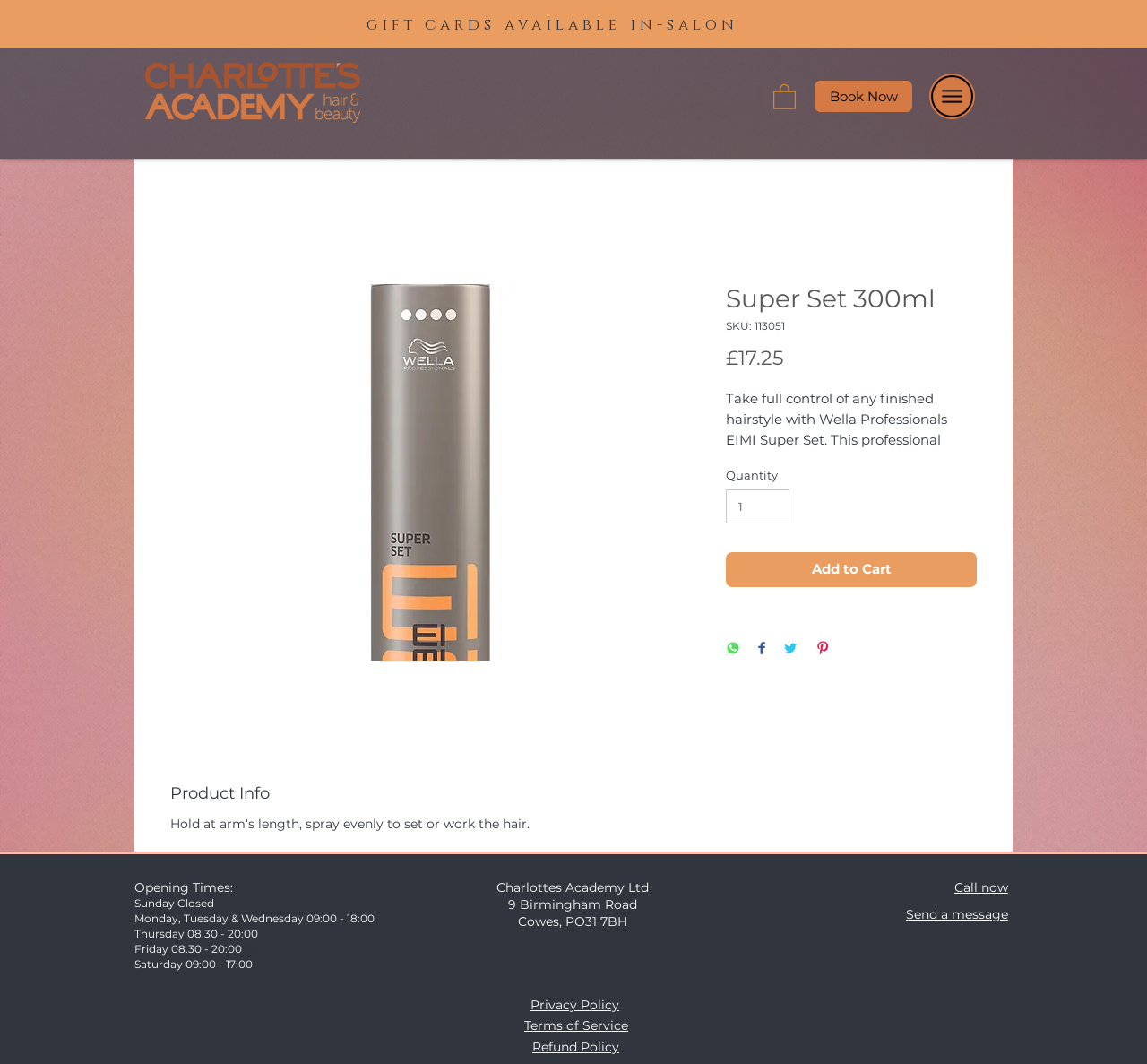What is the price of the product?
Refer to the image and give a detailed answer to the question.

I found the answer by looking at the article section of the webpage, where I saw the text '£17.25' next to the label 'Price', which indicates the price of the product.